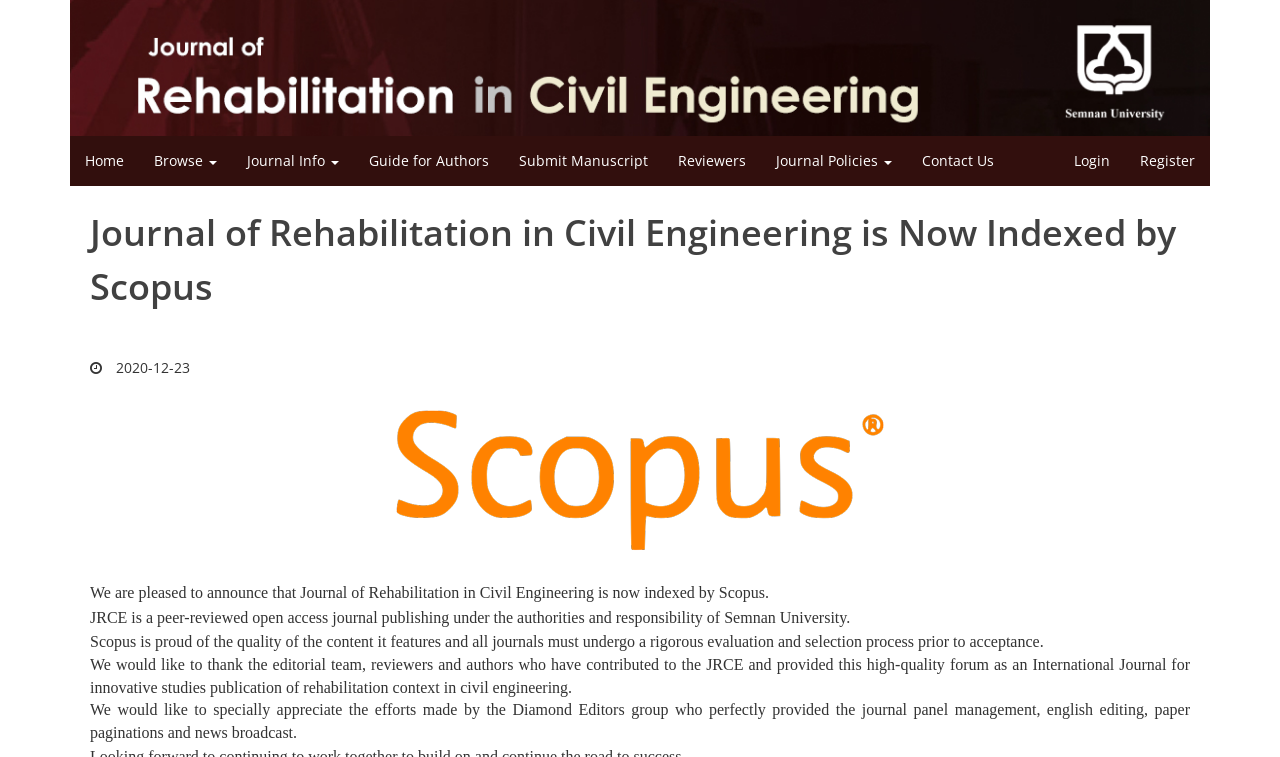Find the bounding box coordinates of the element you need to click on to perform this action: 'Login to the system'. The coordinates should be represented by four float values between 0 and 1, in the format [left, top, right, bottom].

[0.827, 0.18, 0.879, 0.246]